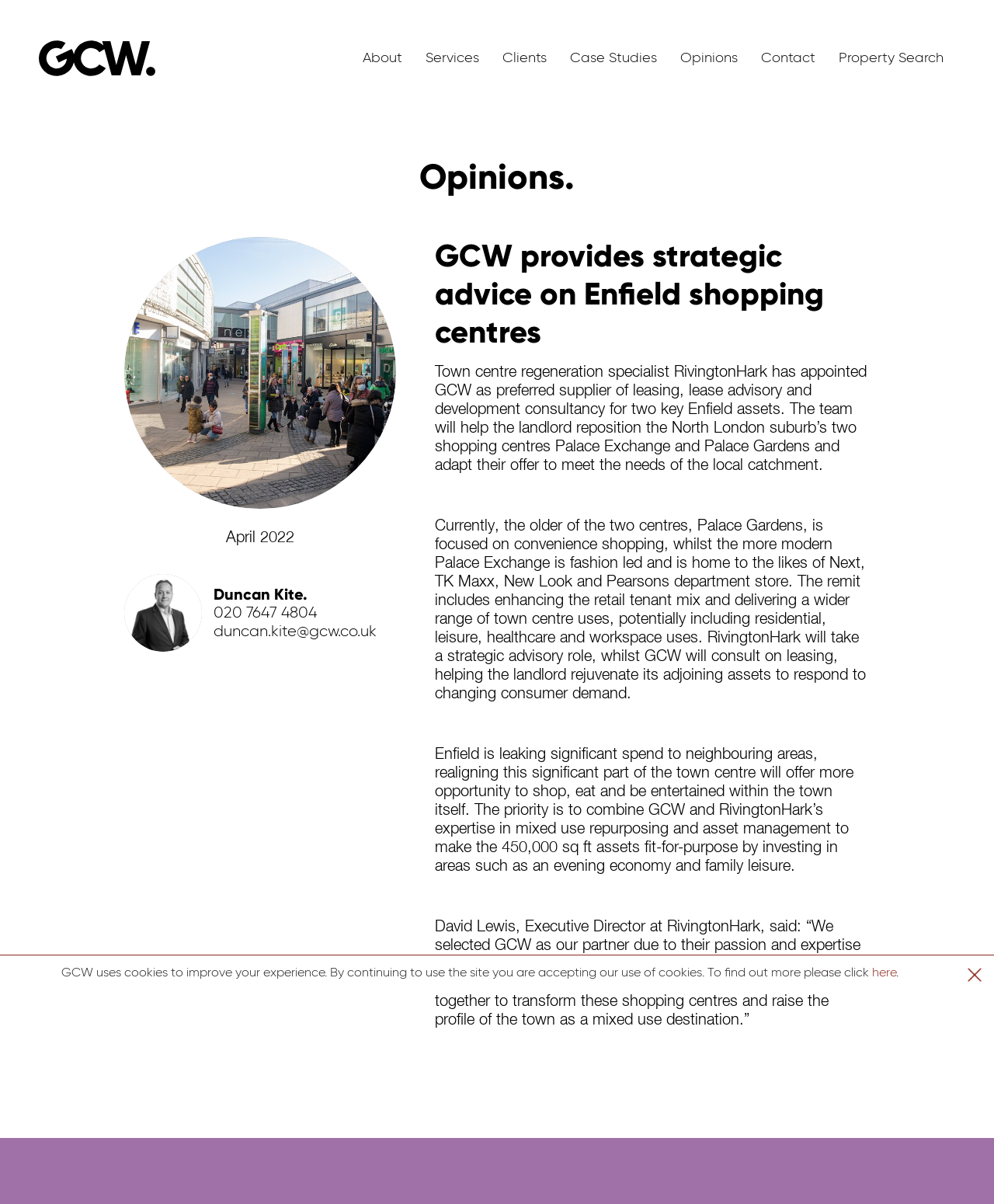Provide the bounding box coordinates of the section that needs to be clicked to accomplish the following instruction: "Go back."

[0.527, 0.881, 0.629, 0.913]